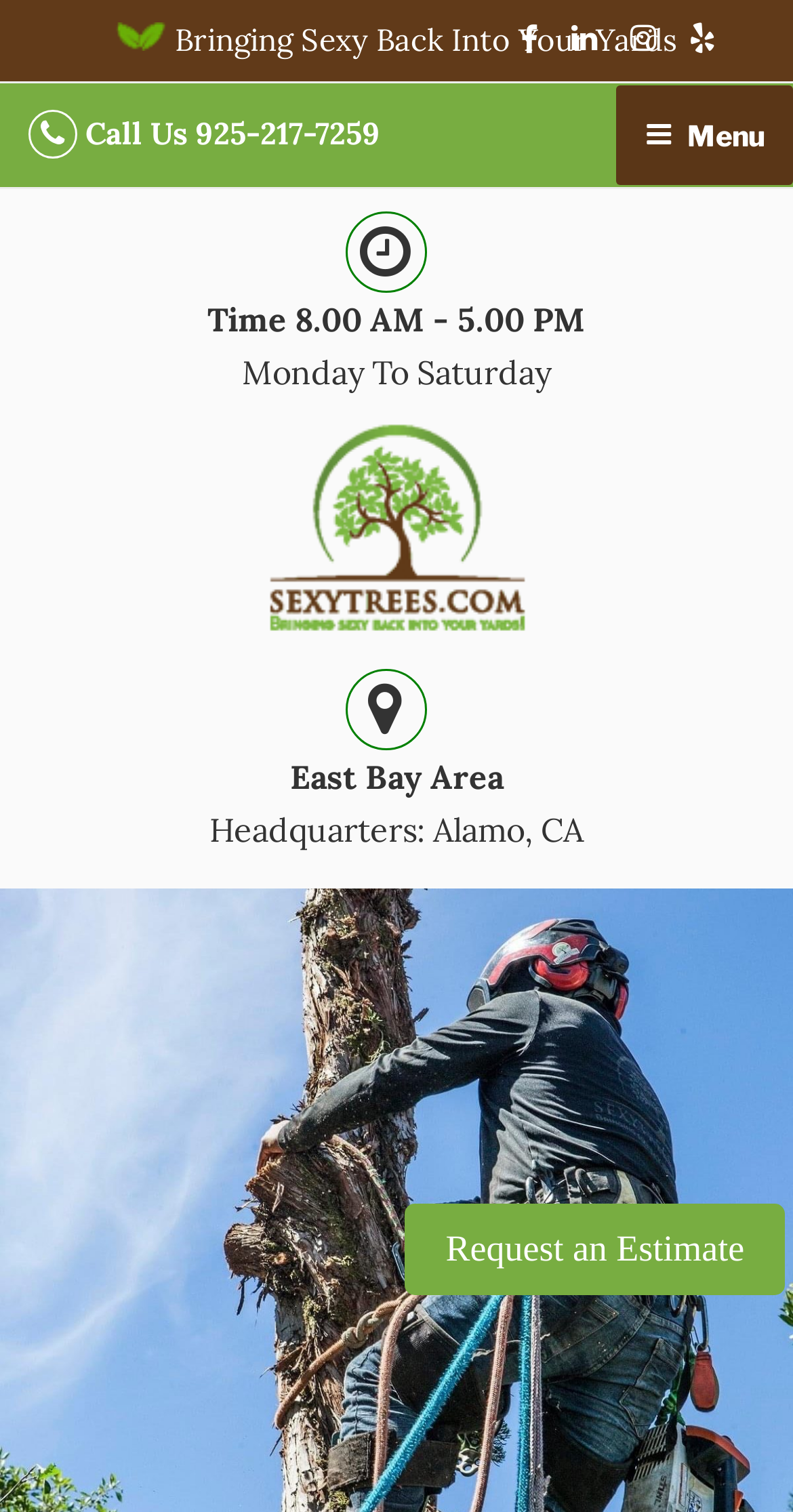Using the provided element description: "Sexytrees", identify the bounding box coordinates. The coordinates should be four floats between 0 and 1 in the order [left, top, right, bottom].

[0.0, 0.586, 0.398, 0.628]